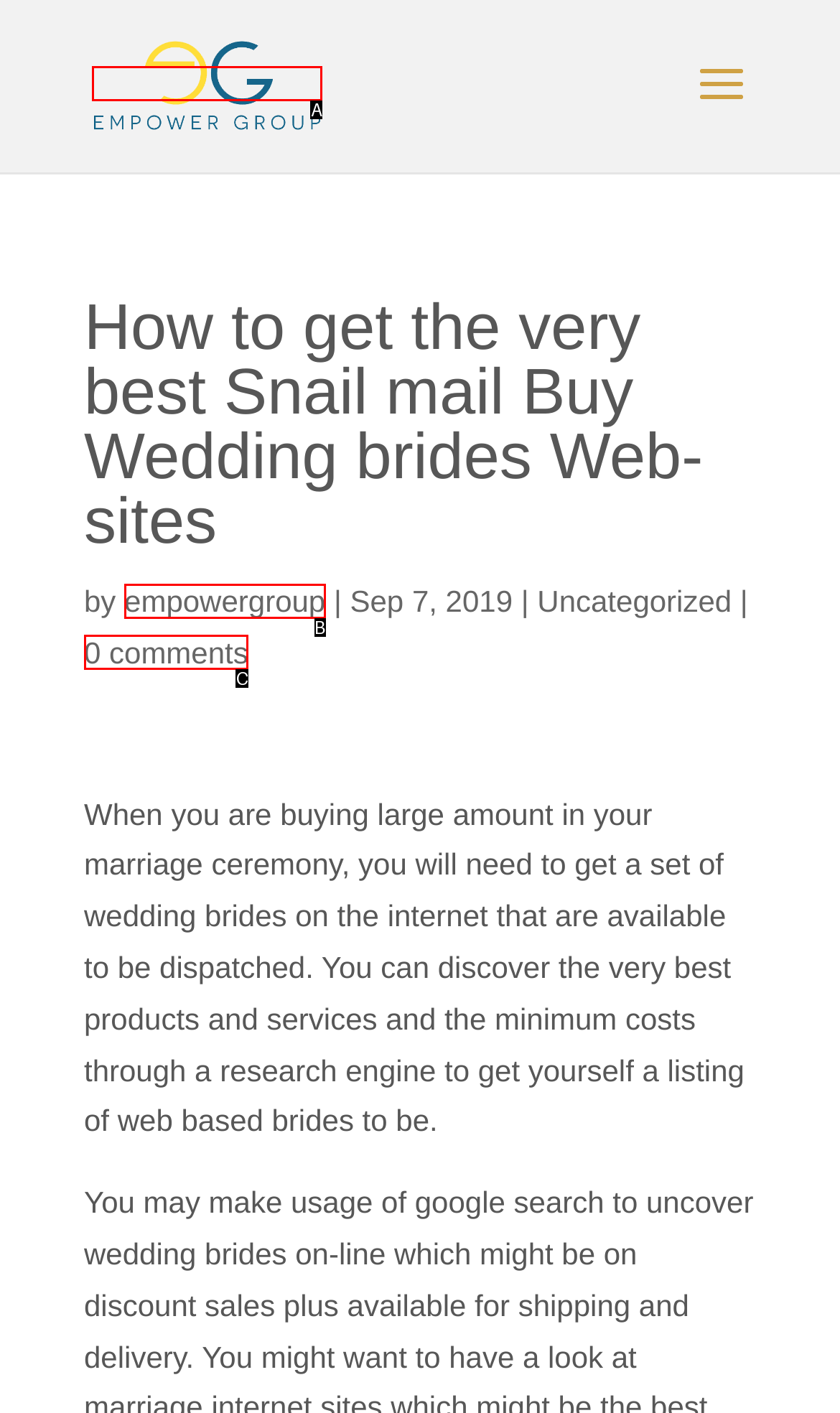Which lettered option matches the following description: 0 comments
Provide the letter of the matching option directly.

C